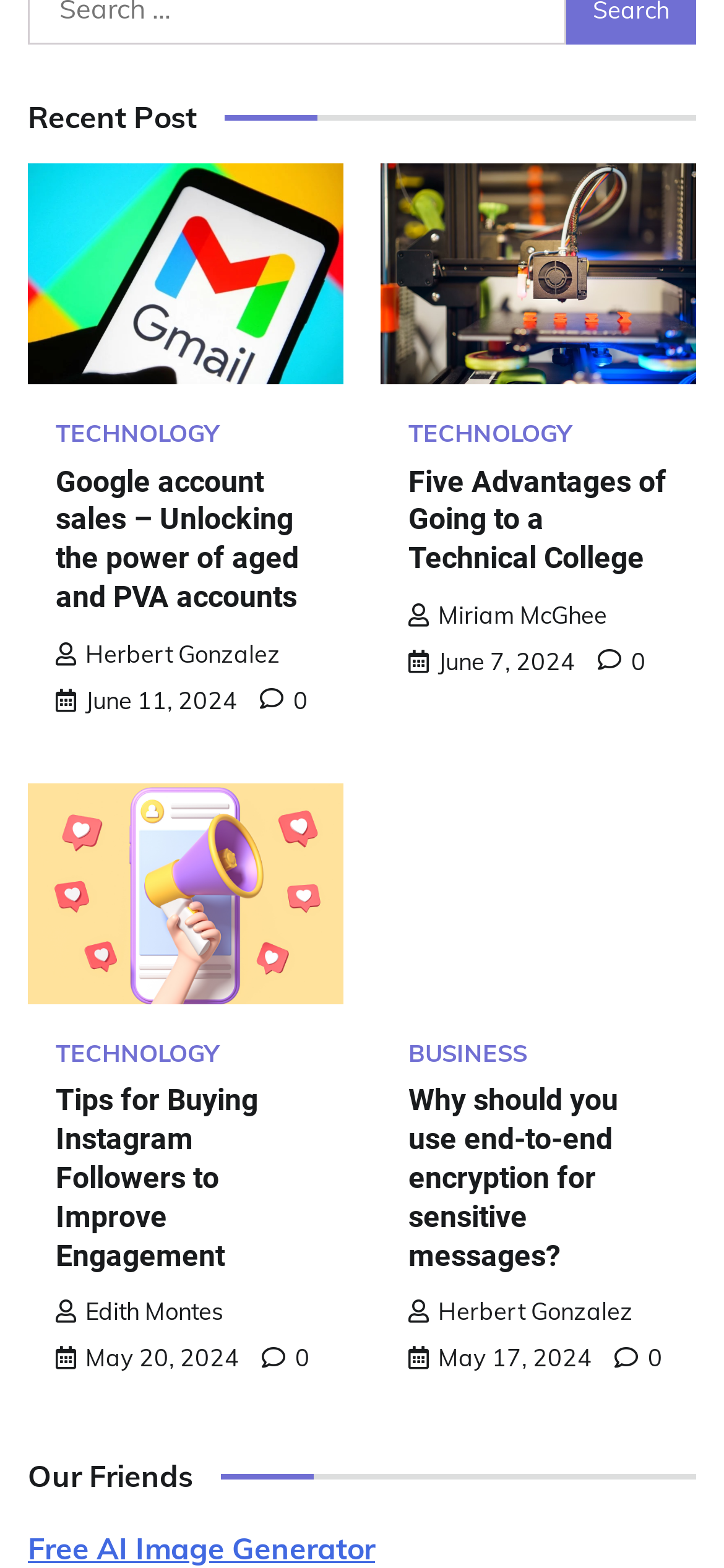Identify the bounding box coordinates of the section to be clicked to complete the task described by the following instruction: "read about Google account sales". The coordinates should be four float numbers between 0 and 1, formatted as [left, top, right, bottom].

[0.077, 0.295, 0.436, 0.394]